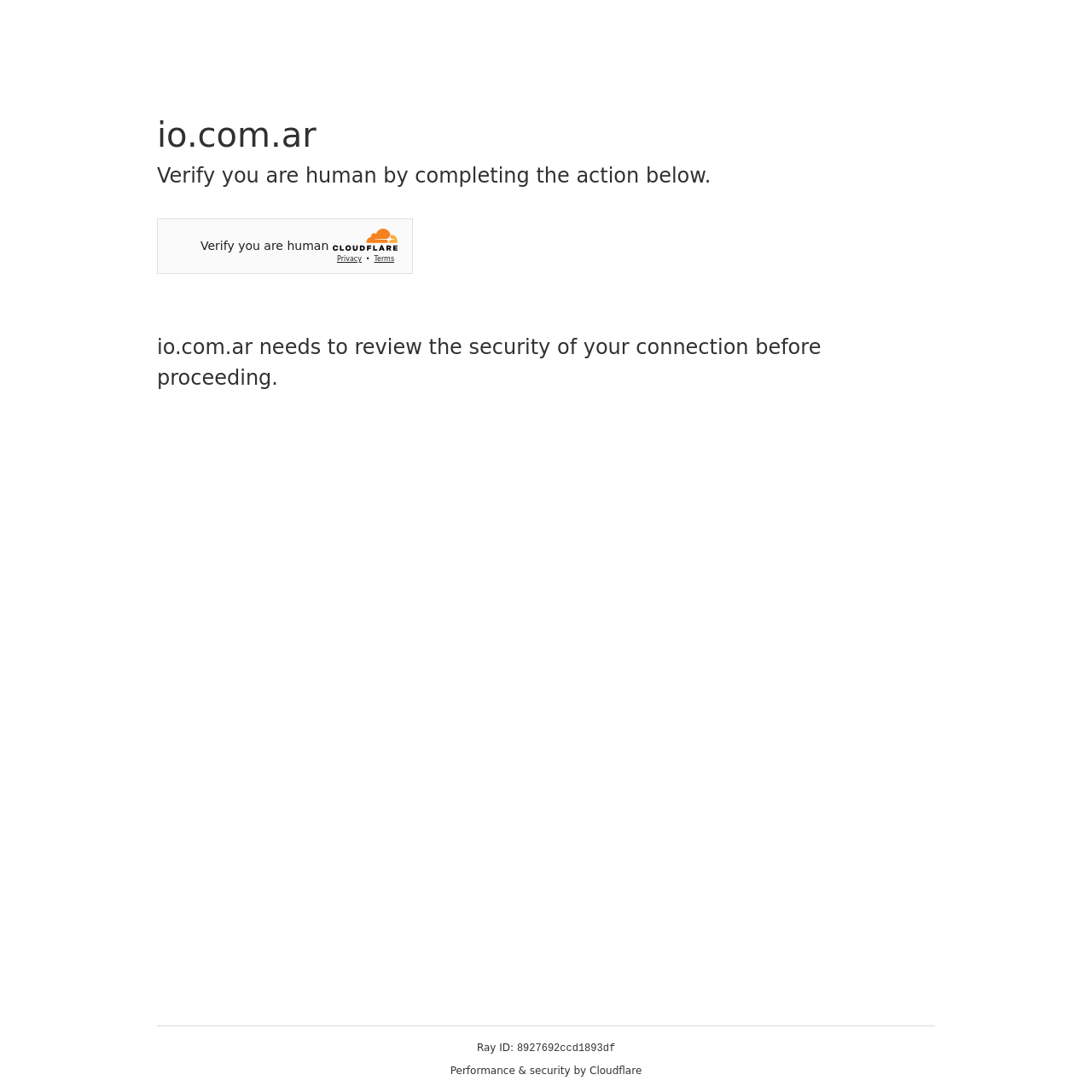Respond to the question below with a concise word or phrase:
What is the ID of the Ray?

8927692ccd1893df